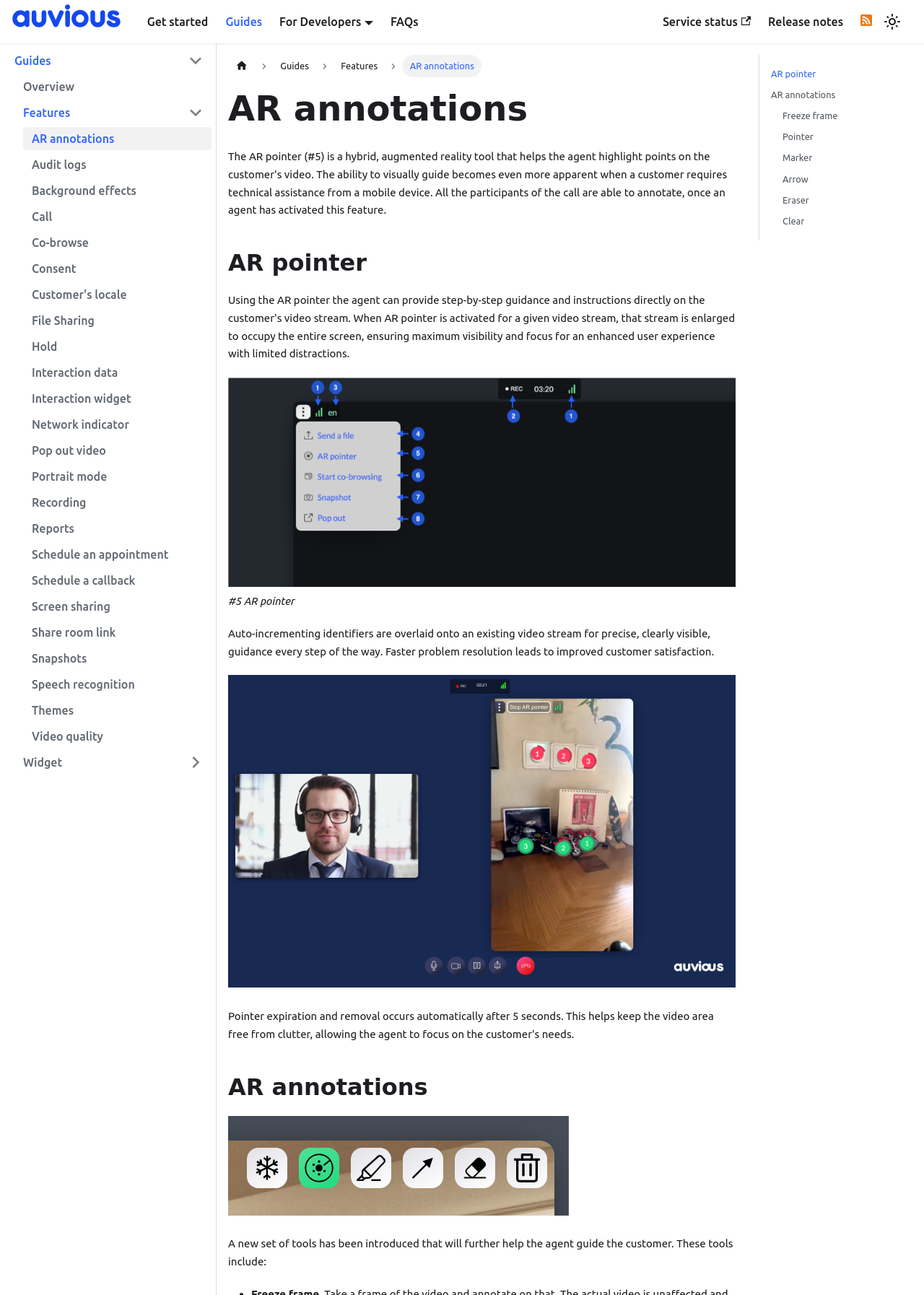Please give the bounding box coordinates of the area that should be clicked to fulfill the following instruction: "Click the Auvious logo". The coordinates should be in the format of four float numbers from 0 to 1, i.e., [left, top, right, bottom].

[0.012, 0.008, 0.137, 0.026]